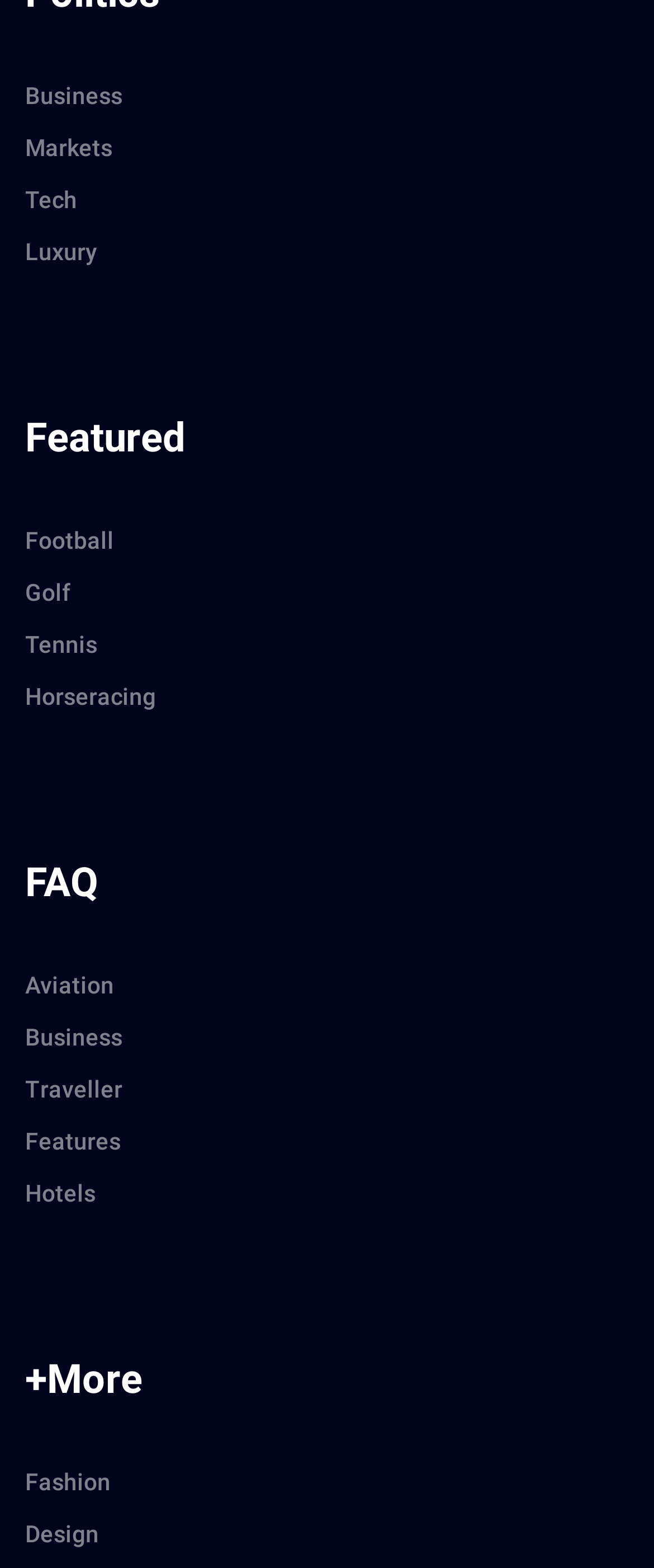Ascertain the bounding box coordinates for the UI element detailed here: "Horseracing". The coordinates should be provided as [left, top, right, bottom] with each value being a float between 0 and 1.

[0.038, 0.428, 0.962, 0.461]